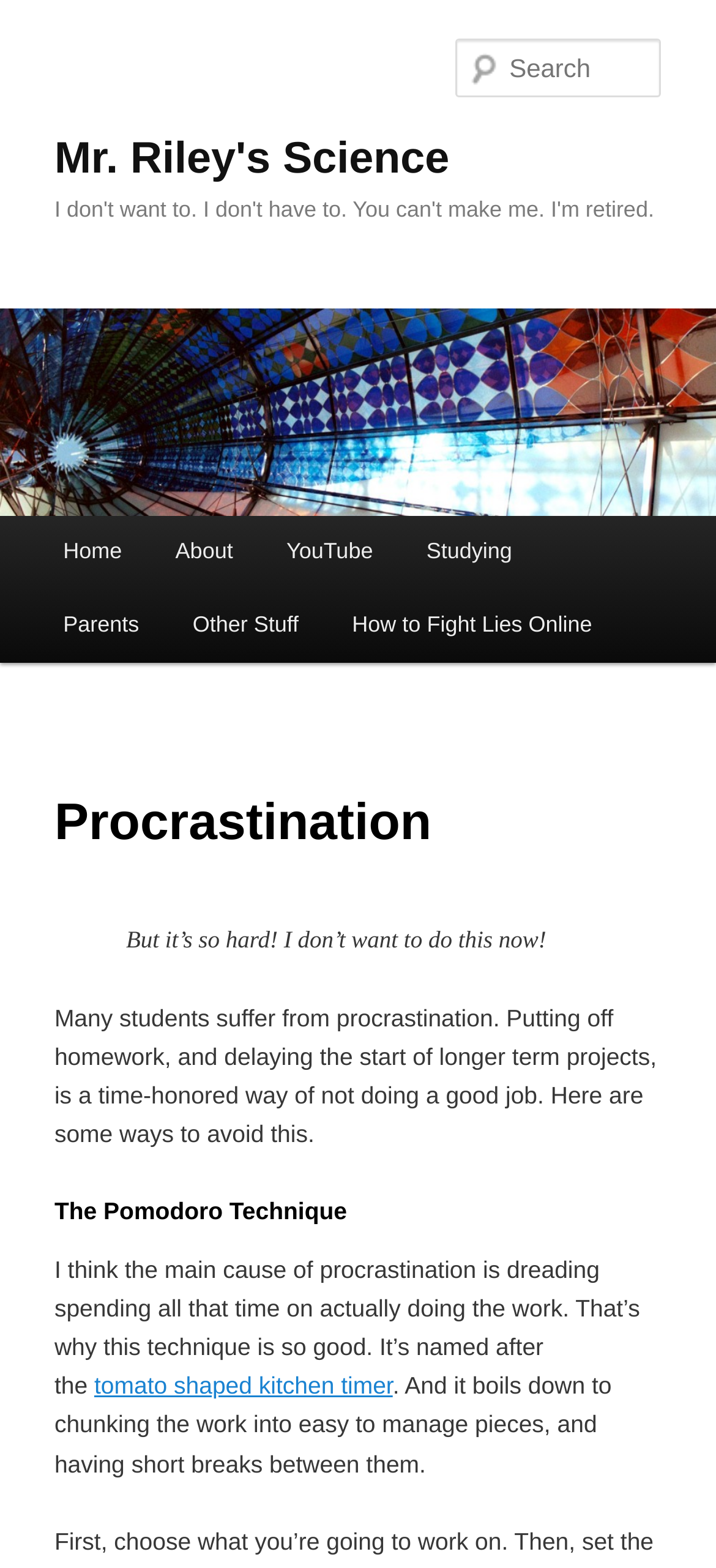Highlight the bounding box coordinates of the element that should be clicked to carry out the following instruction: "Go to Home page". The coordinates must be given as four float numbers ranging from 0 to 1, i.e., [left, top, right, bottom].

[0.051, 0.329, 0.208, 0.375]